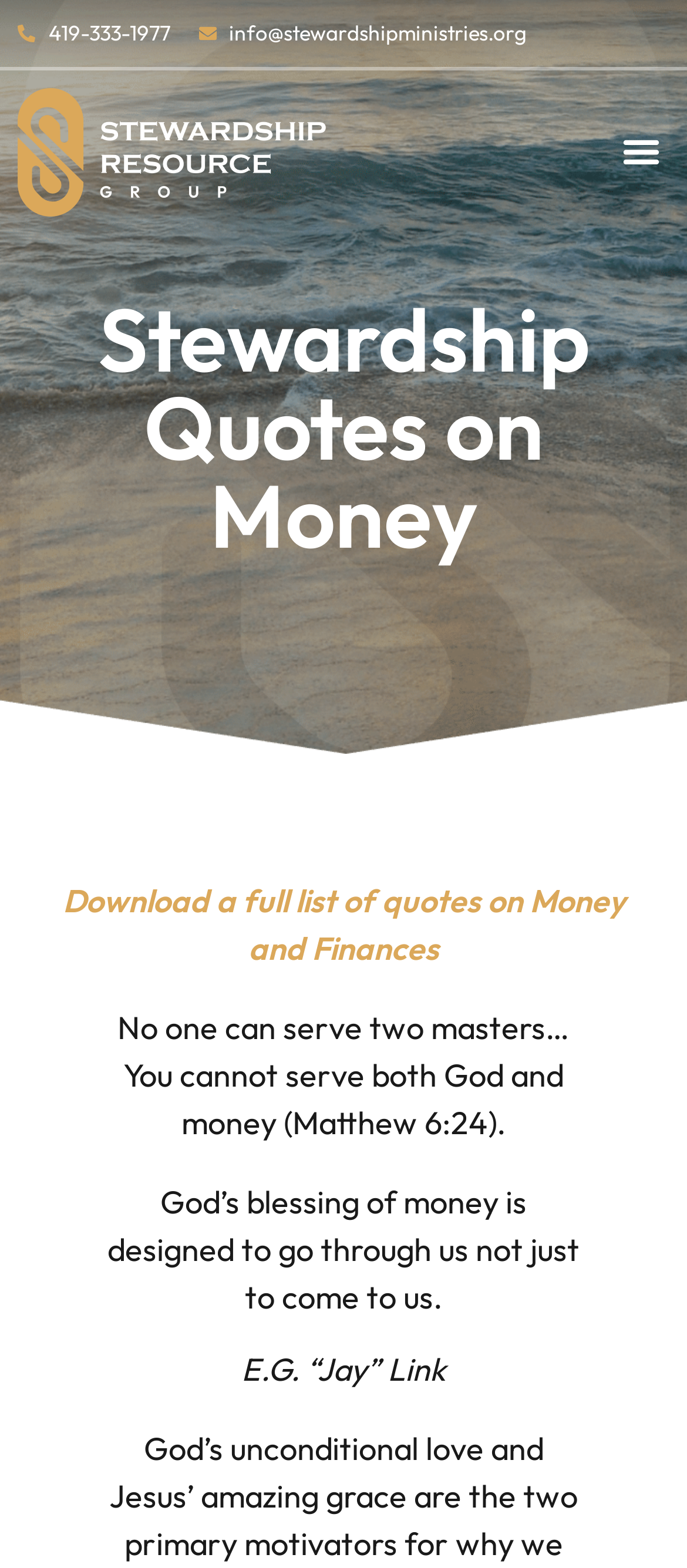Answer the question using only a single word or phrase: 
How many blockquotes are on the webpage?

2